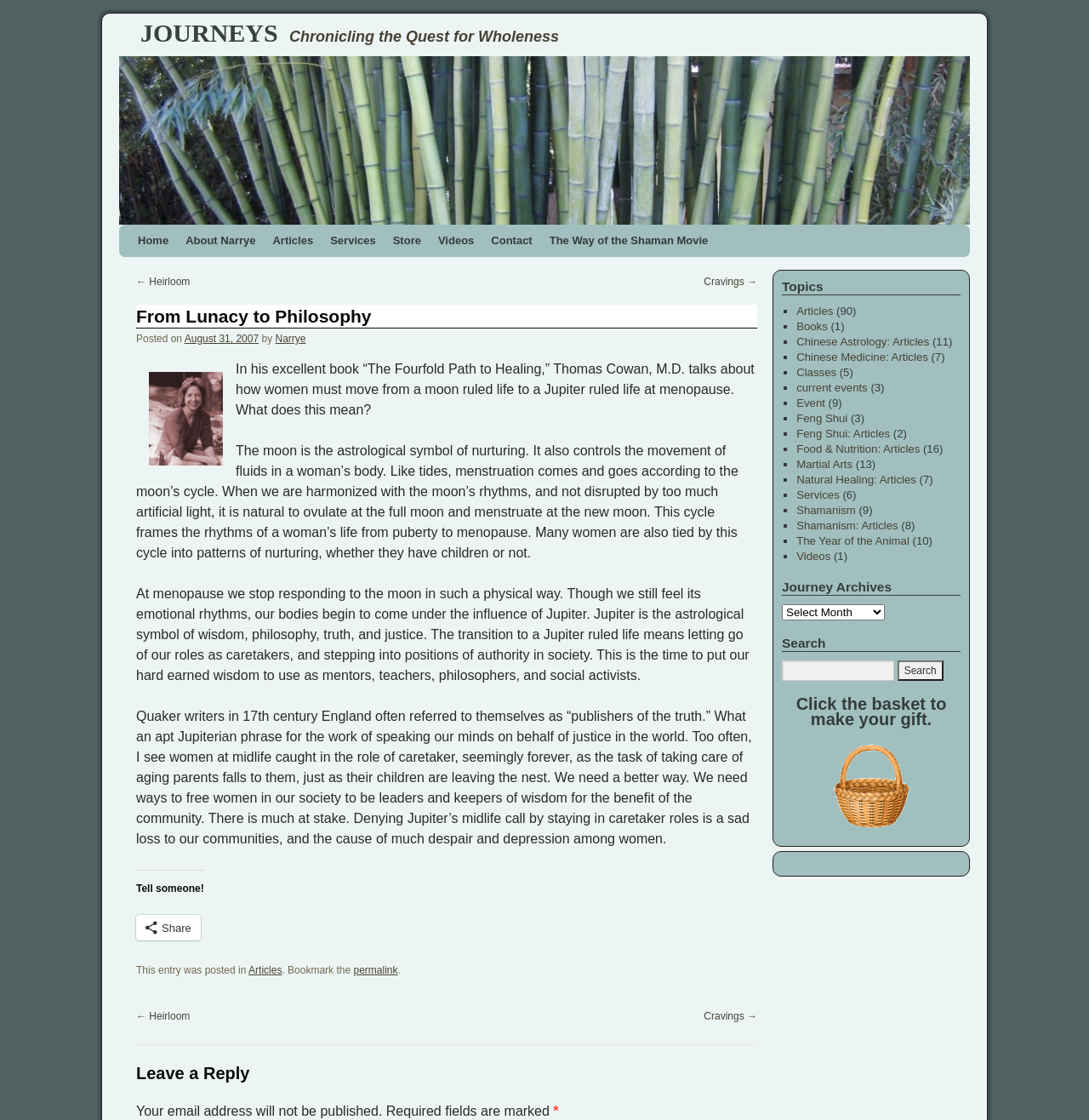Determine the bounding box coordinates of the region I should click to achieve the following instruction: "Explore topics under 'Chinese Astrology: Articles'". Ensure the bounding box coordinates are four float numbers between 0 and 1, i.e., [left, top, right, bottom].

[0.731, 0.299, 0.853, 0.311]